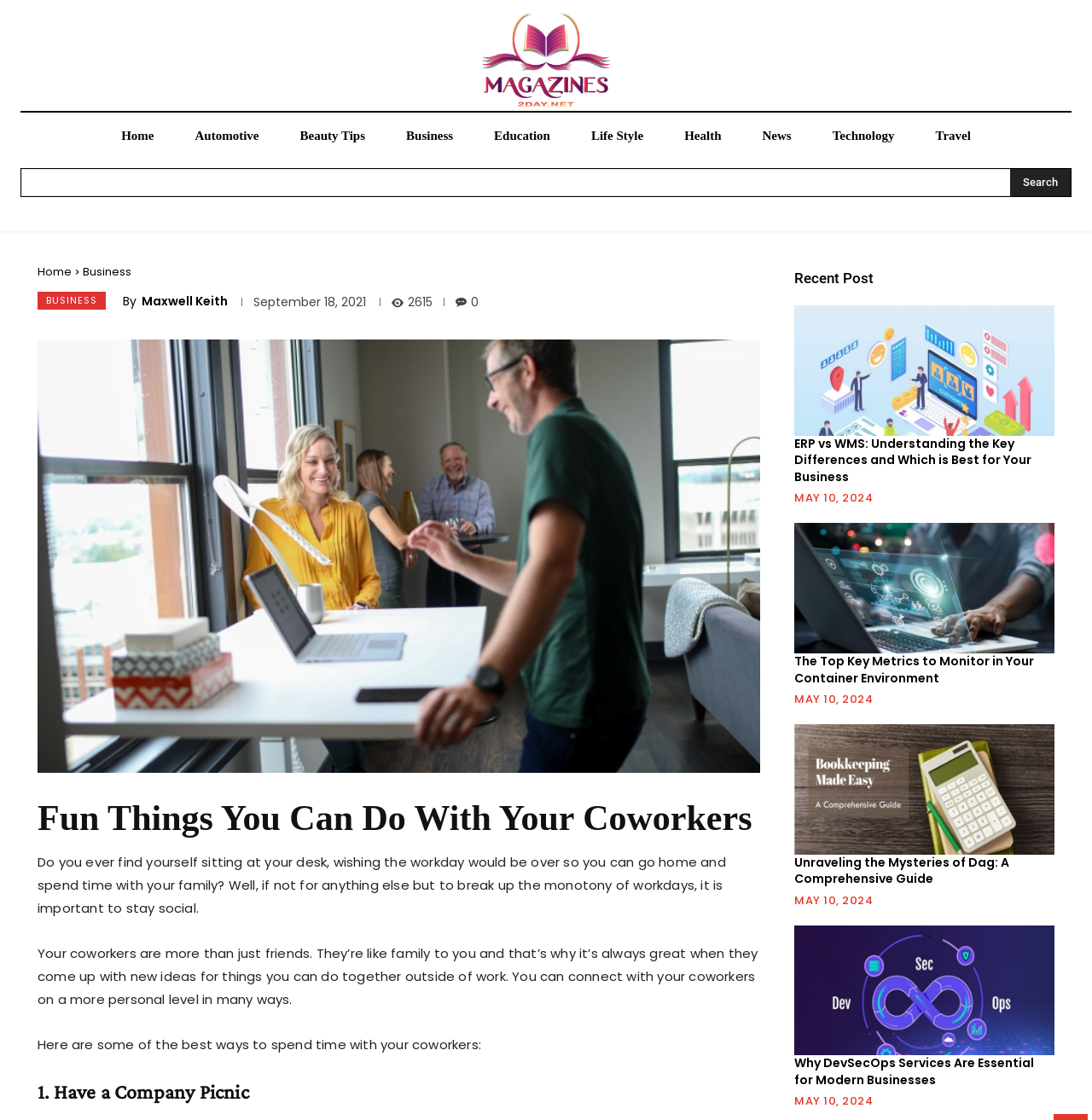Please find the bounding box coordinates of the element's region to be clicked to carry out this instruction: "Click the 'Logo' link".

[0.019, 0.011, 0.981, 0.095]